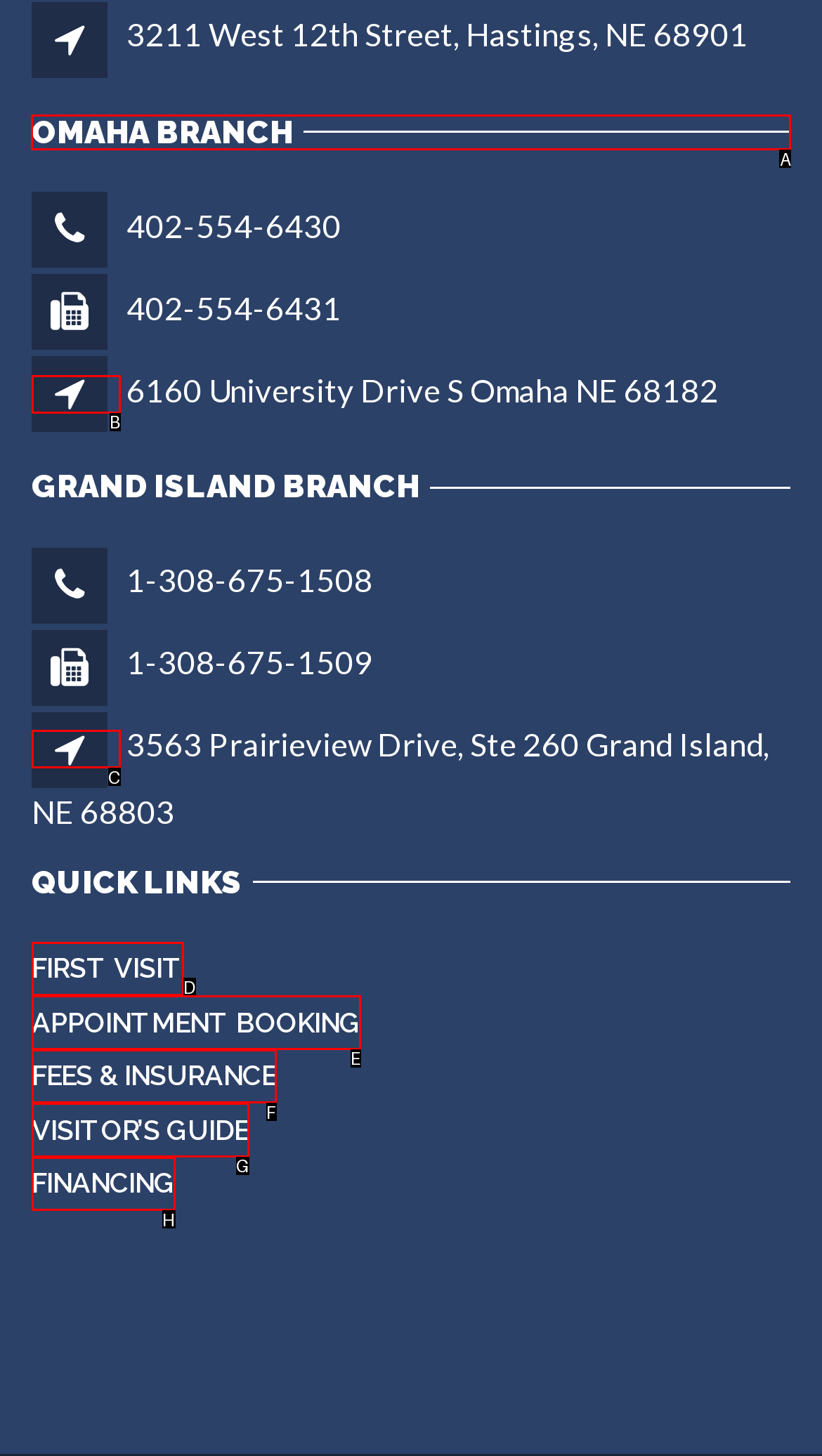Find the correct option to complete this instruction: visit OMAHA BRANCH. Reply with the corresponding letter.

A